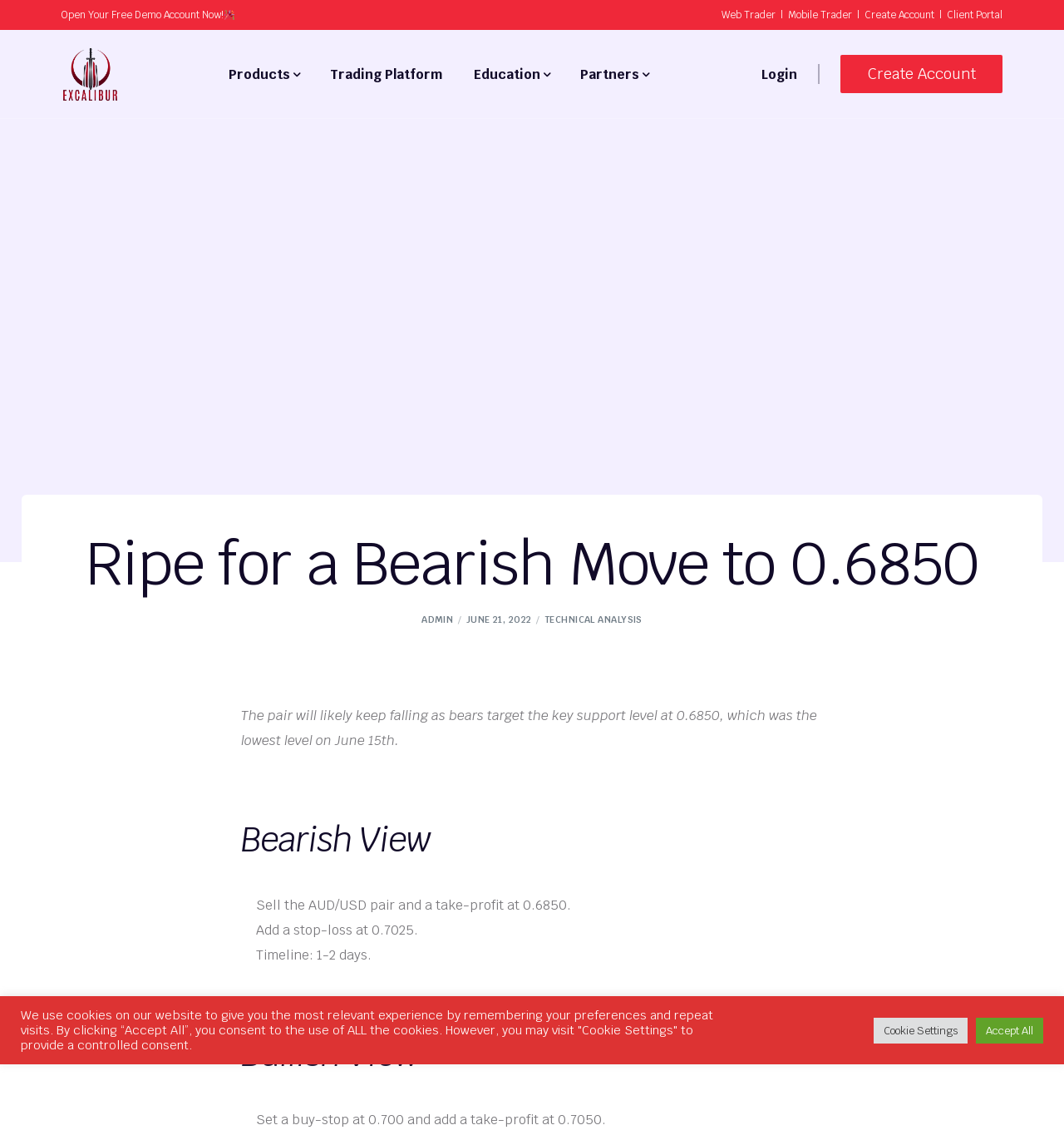Determine the bounding box coordinates of the region that needs to be clicked to achieve the task: "Go to the About us page".

None